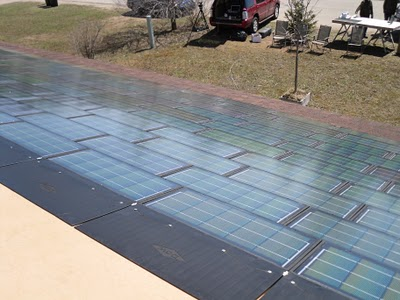Please provide a one-word or short phrase answer to the question:
What is the setting of the installation?

Residential